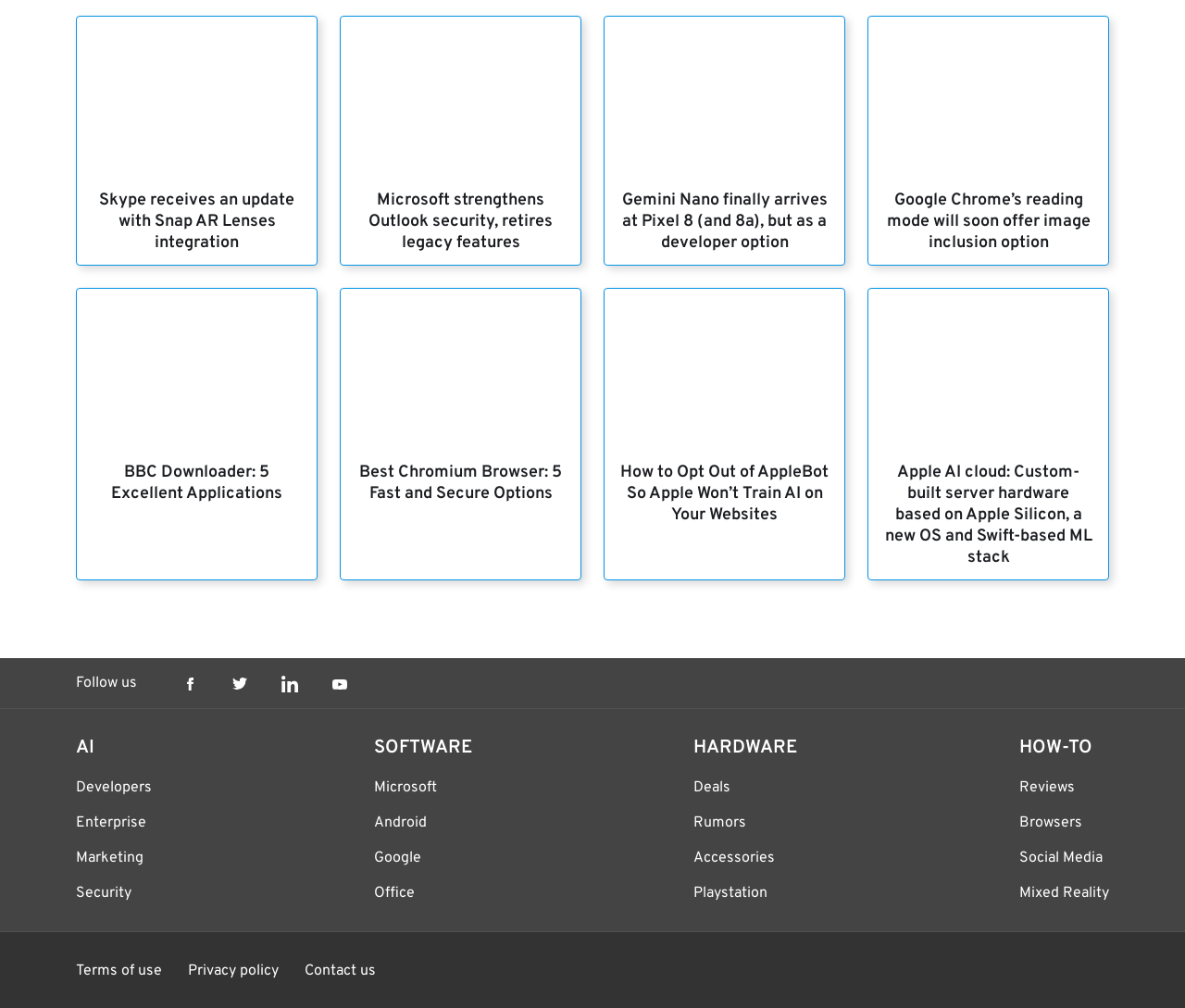Please identify the bounding box coordinates of the element that needs to be clicked to perform the following instruction: "Read about Apple AI cloud: Custom-built server hardware based on Apple Silicon, a new OS and Swift-based ML stack".

[0.745, 0.458, 0.923, 0.564]